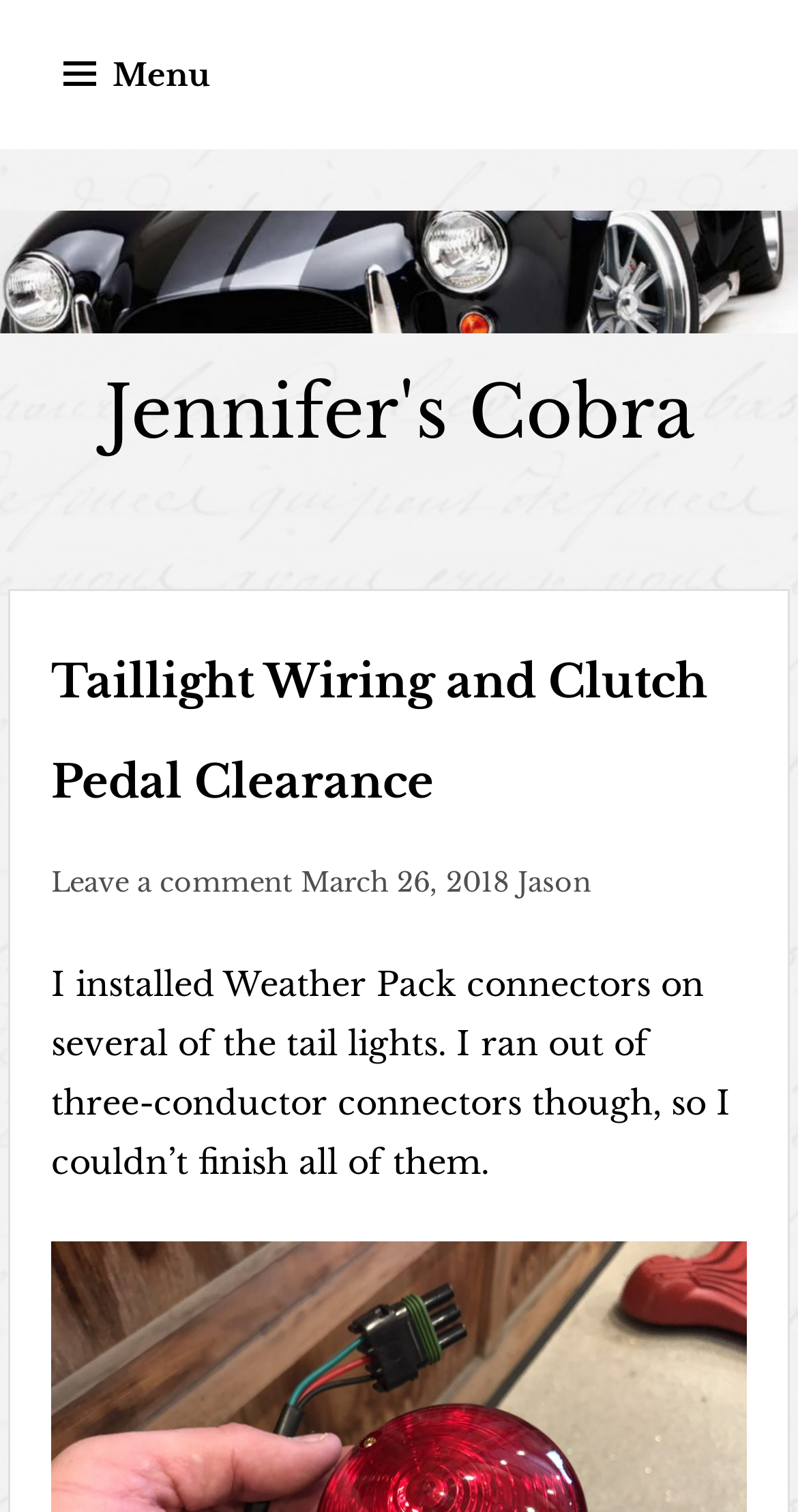Carefully observe the image and respond to the question with a detailed answer:
How many comments can be left on the blog post?

I determined that only one comment can be left on the blog post by looking at the link element with the text 'Leave a comment' which suggests that the blog post allows only one comment to be left.